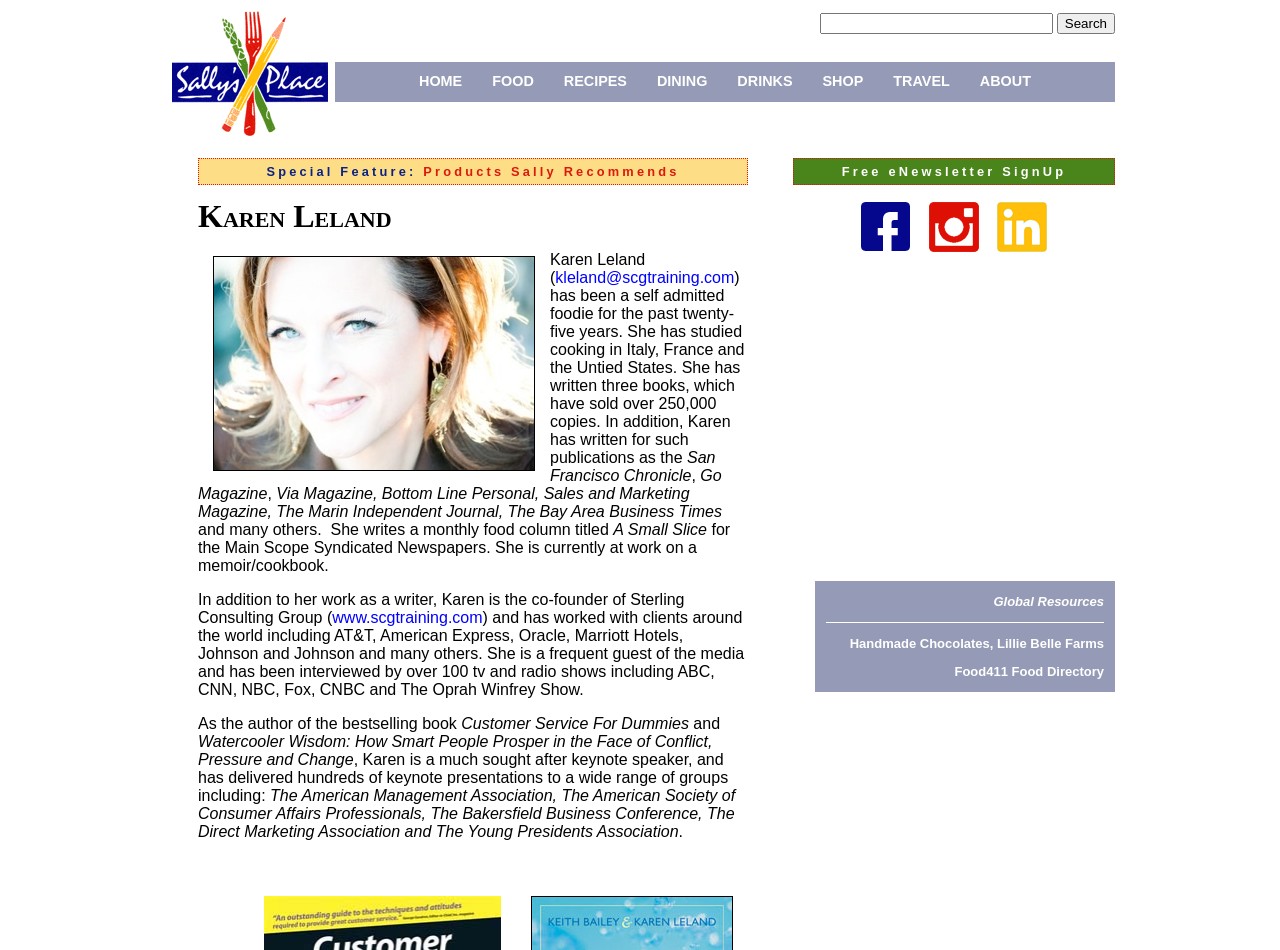Please find the bounding box coordinates (top-left x, top-left y, bottom-right x, bottom-right y) in the screenshot for the UI element described as follows: alt="Sally's Place"

[0.129, 0.128, 0.262, 0.146]